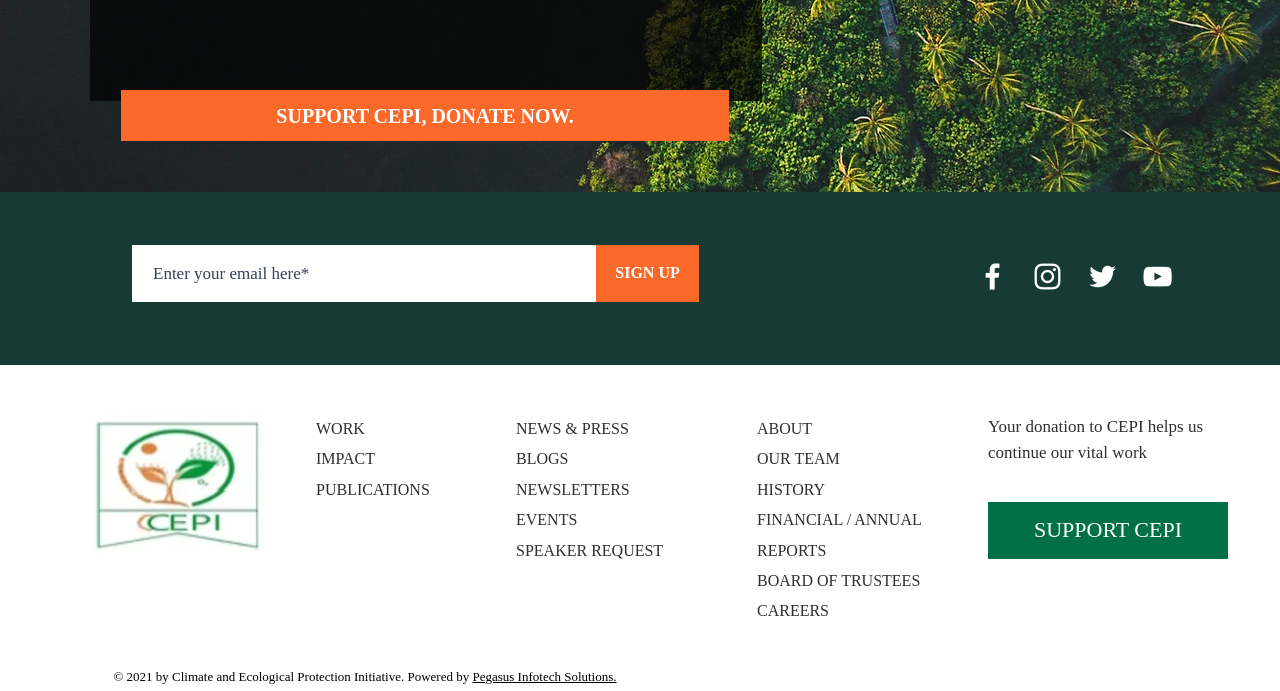Find the bounding box coordinates of the area to click in order to follow the instruction: "Learn about CEPI's work".

[0.247, 0.608, 0.285, 0.632]